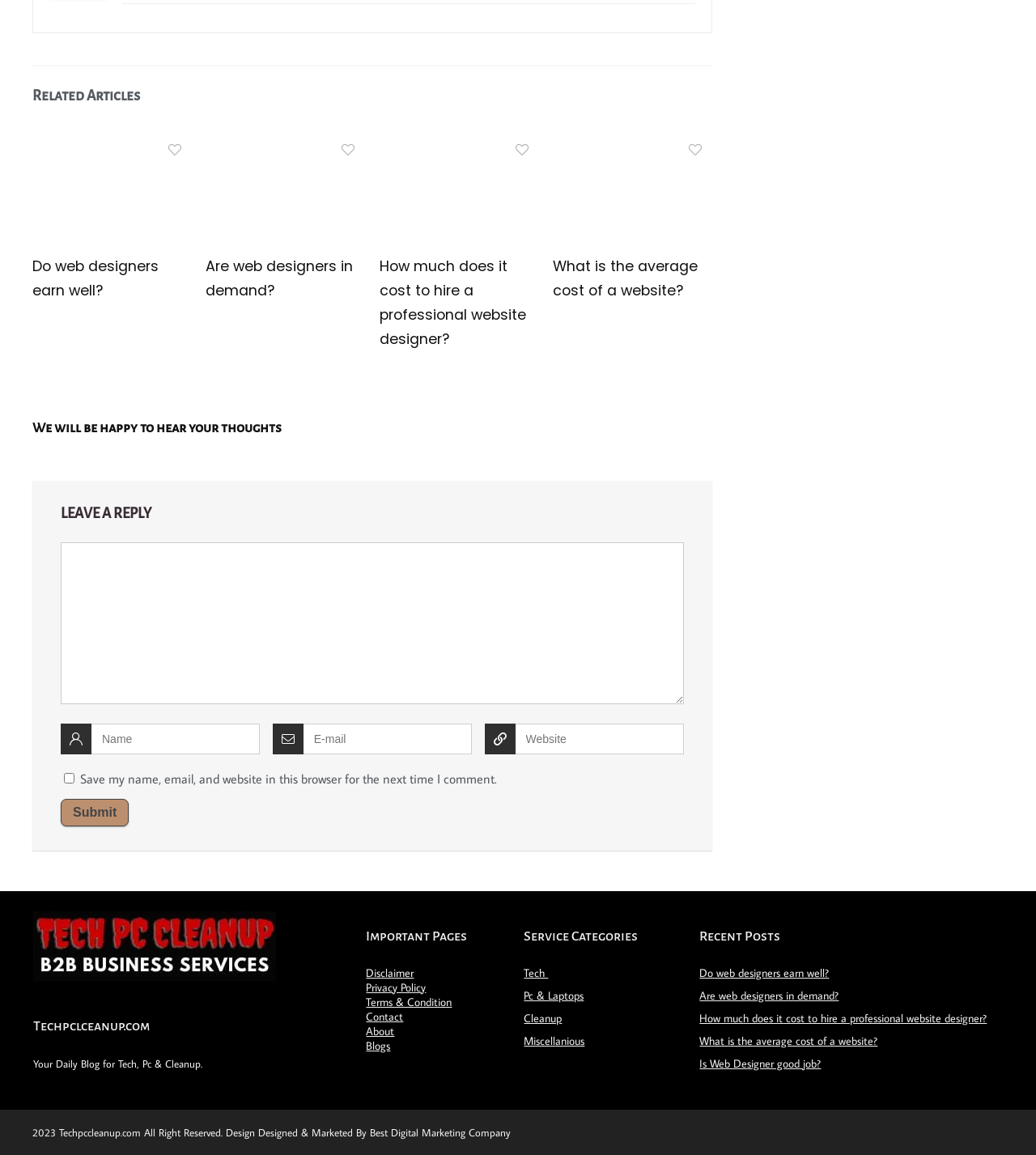Find the bounding box coordinates of the element you need to click on to perform this action: 'Leave a reply in the comment box'. The coordinates should be represented by four float values between 0 and 1, in the format [left, top, right, bottom].

[0.059, 0.469, 0.66, 0.609]